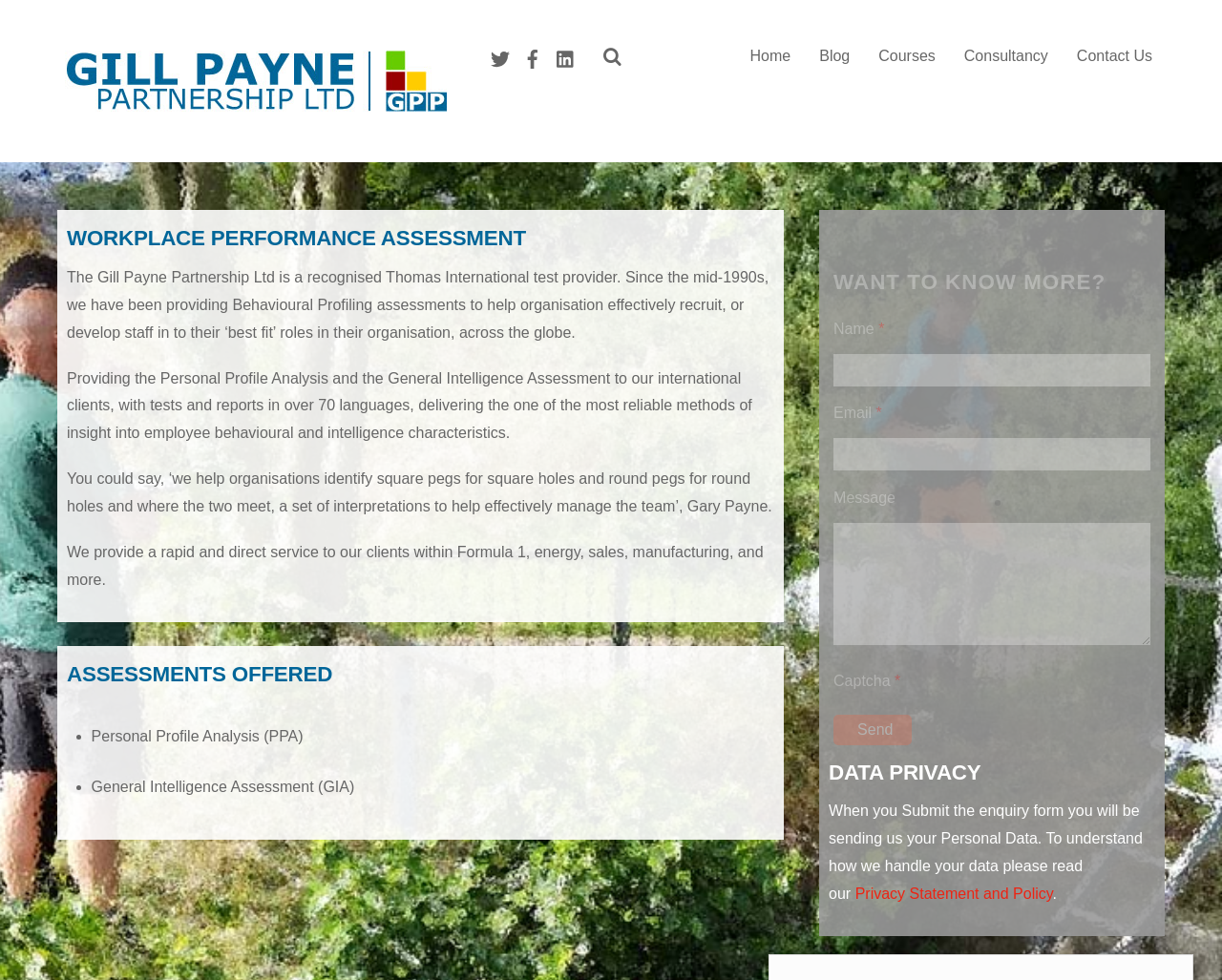Identify the bounding box coordinates of the area you need to click to perform the following instruction: "Contact Us".

[0.873, 0.039, 0.951, 0.09]